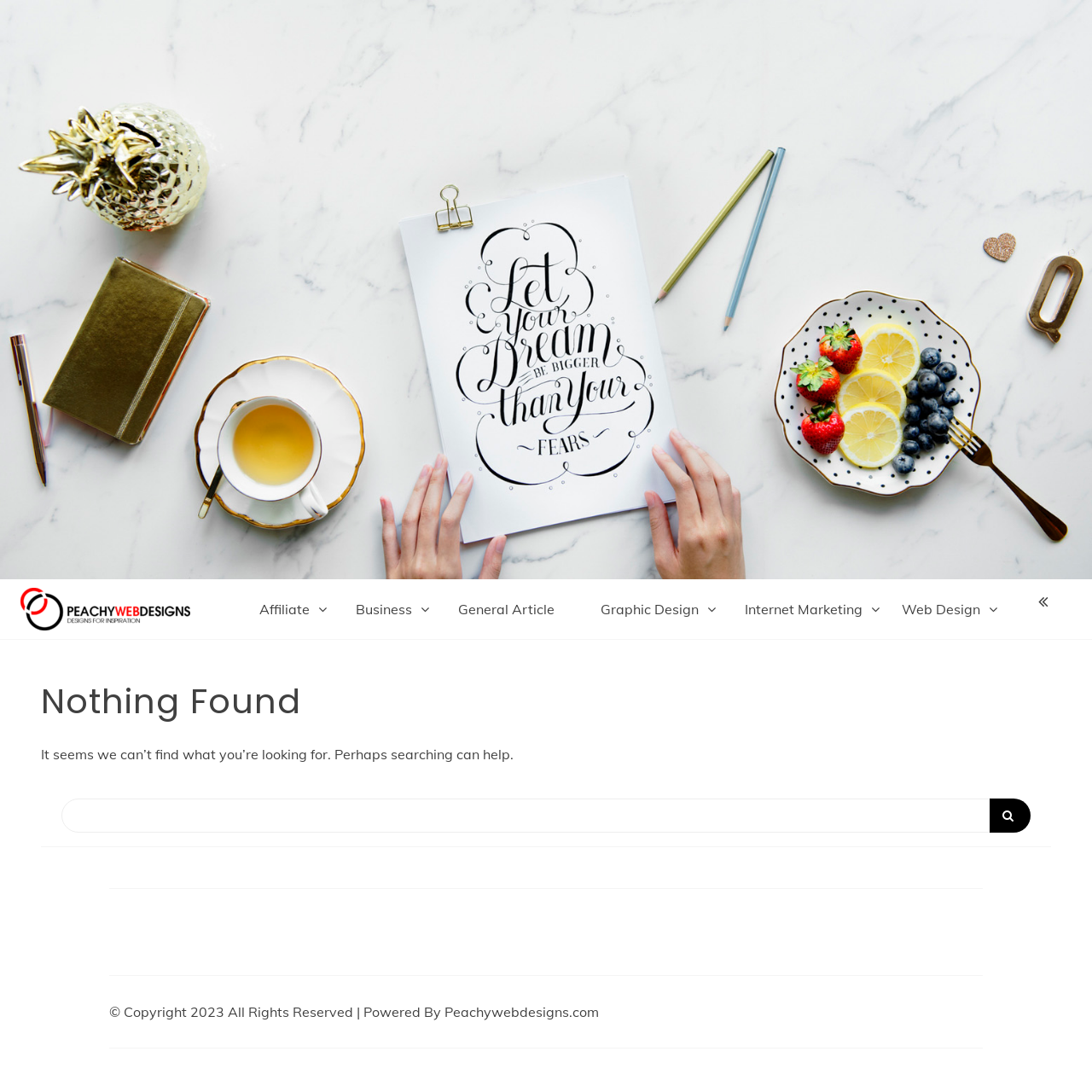What is the domain name of the website?
Based on the screenshot, provide your answer in one word or phrase.

Peachywebdesigns.com